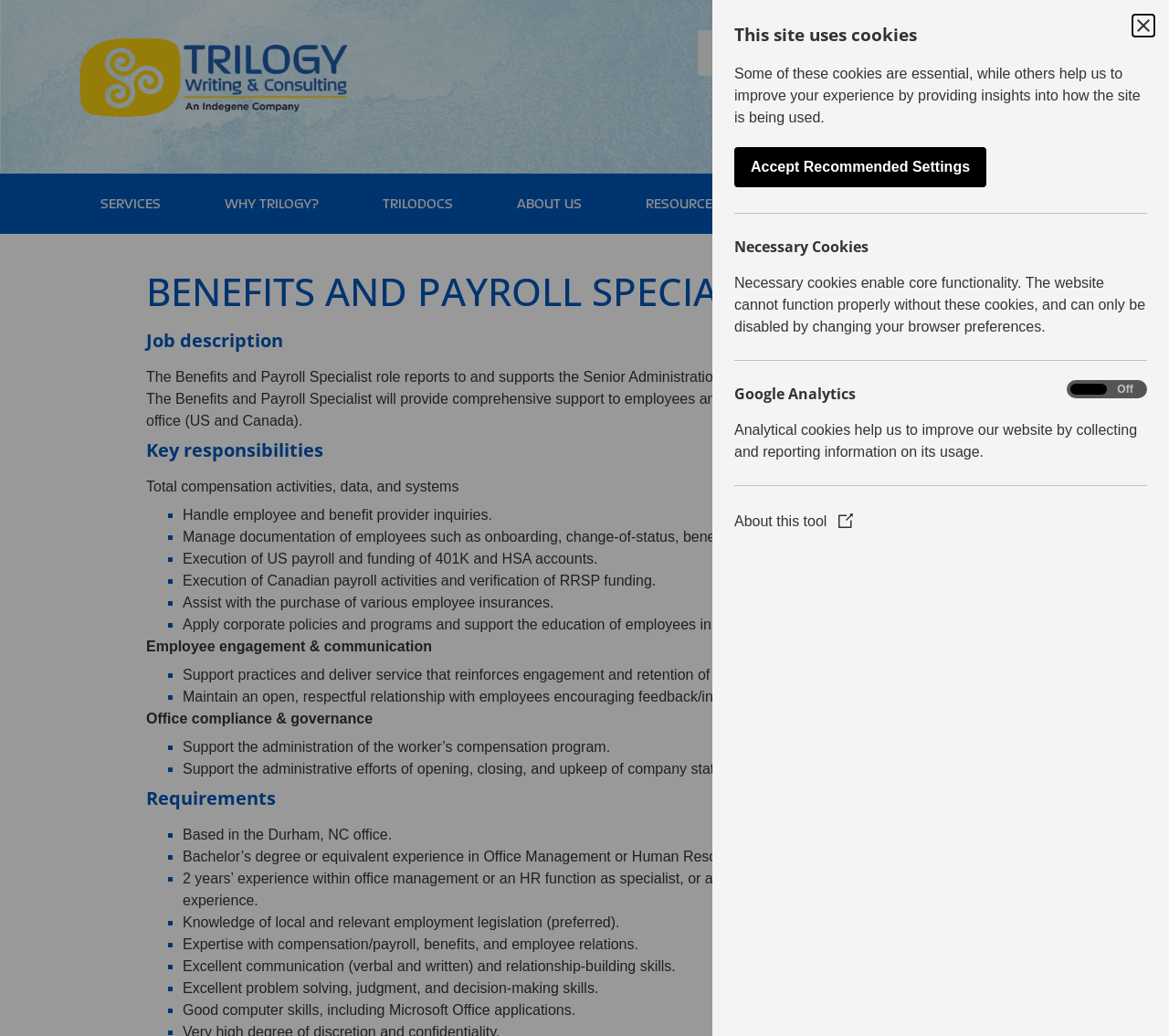Respond to the question with just a single word or phrase: 
Where is the office location of the Benefits and Payroll Specialist role?

Durham, NC